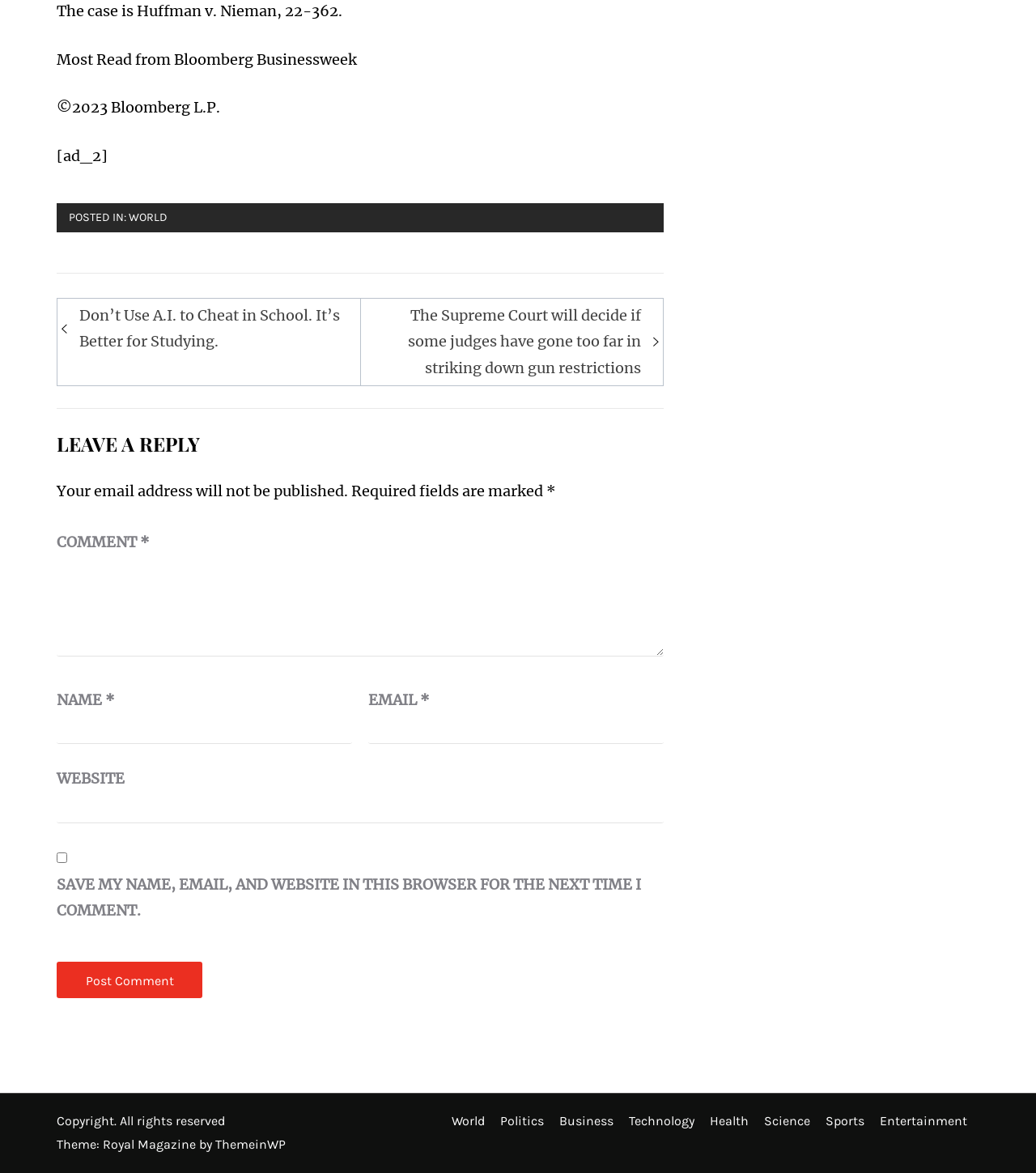Find and indicate the bounding box coordinates of the region you should select to follow the given instruction: "Click on the 'Post Comment' button".

[0.055, 0.82, 0.195, 0.851]